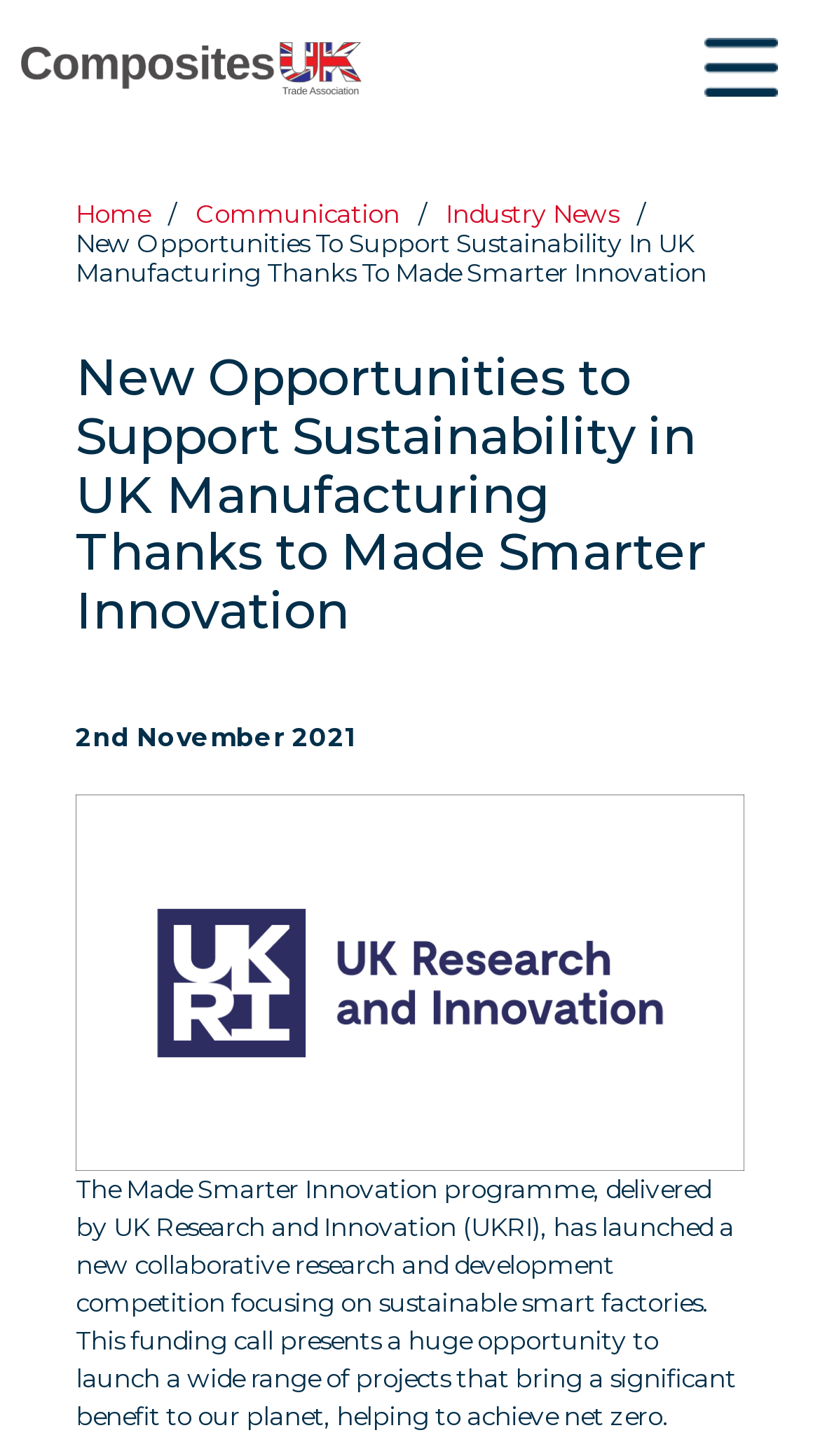Find and generate the main title of the webpage.

New Opportunities to Support Sustainability in UK Manufacturing Thanks to Made Smarter Innovation